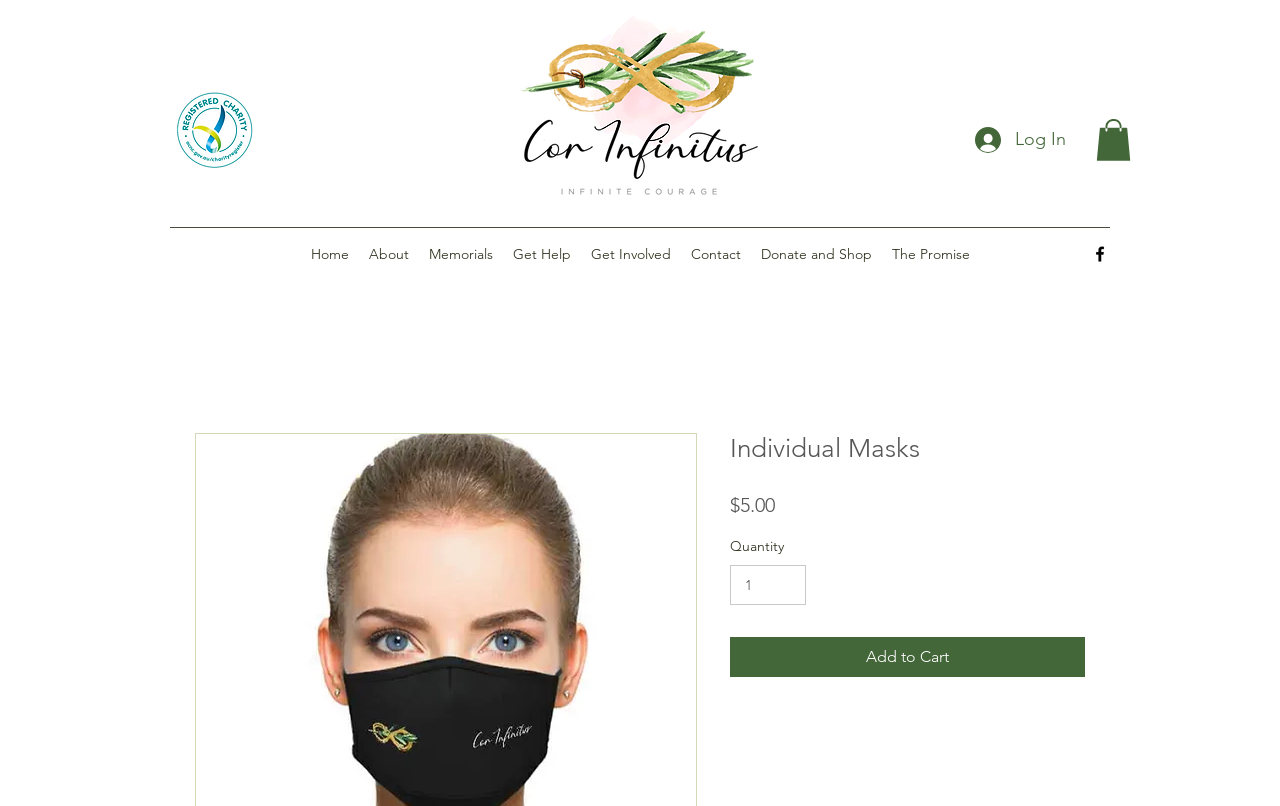Identify the bounding box coordinates of the area you need to click to perform the following instruction: "View the 'Related News' section".

None